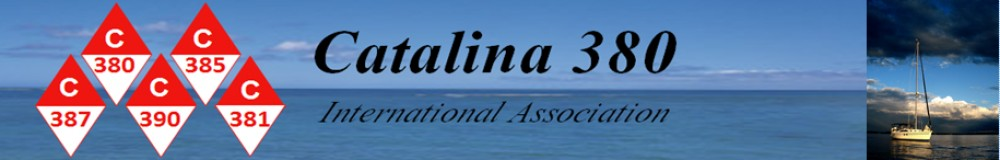Describe every significant element in the image thoroughly.

The image prominently features the logo of the Catalina 380 International Association, showcasing a design that includes a series of red diamond shapes, each emblazoned with a letter 'C' followed by various model numbers (380, 385, 390, 387, and 381). These diamonds are set against a serene backdrop of clear blue skies and calm ocean waters, reflecting a nautical theme. The association's name, "Catalina 380 International Association," is elegantly displayed in a prominent font, reinforcing the identity of the group dedicated to enthusiasts of the Catalina 380 sailing yacht. This visually appealing logo symbolizes the community and shared passion for sailing and boating among its members.